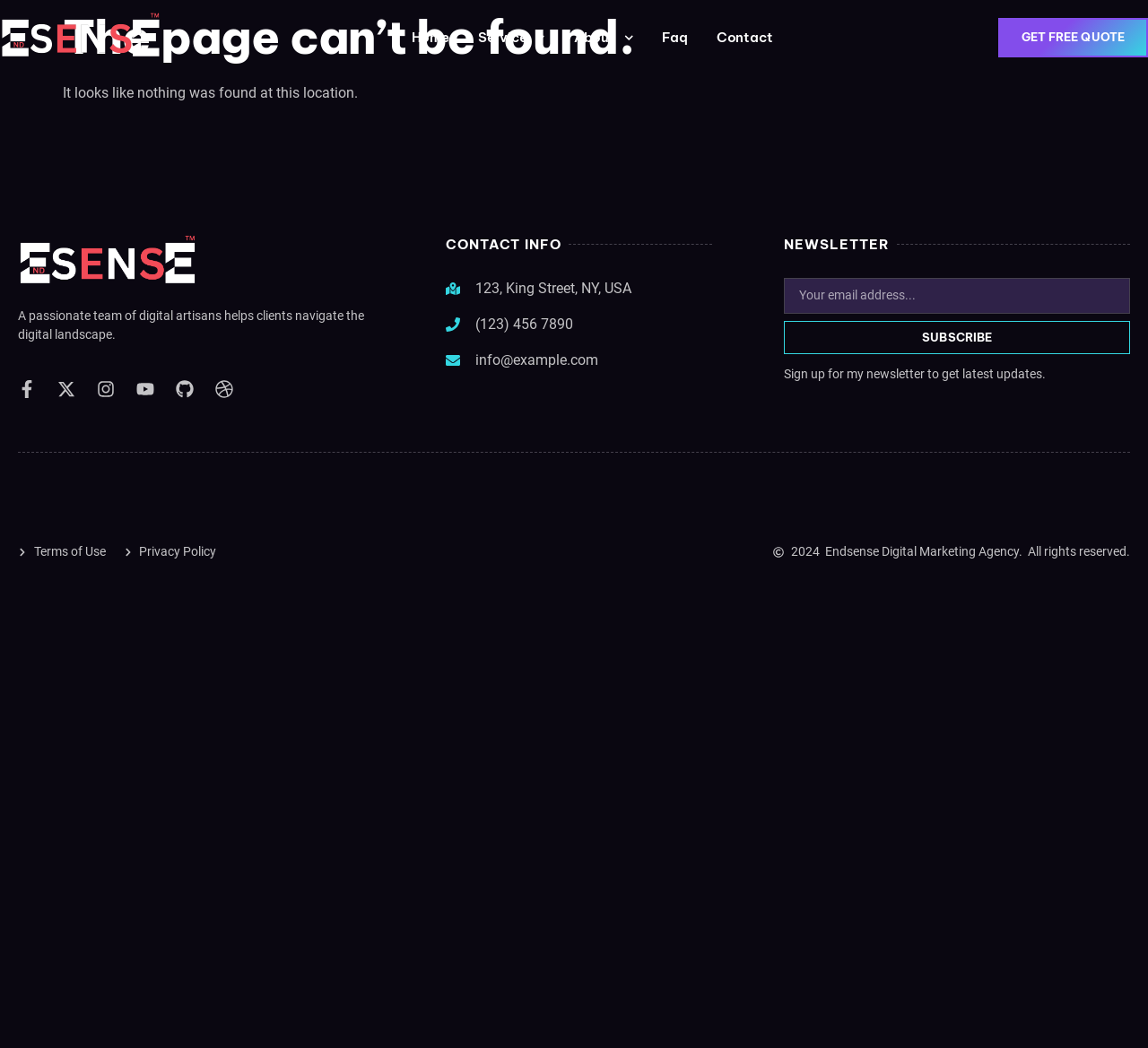Kindly provide the bounding box coordinates of the section you need to click on to fulfill the given instruction: "Click the Facebook link".

[0.016, 0.363, 0.031, 0.38]